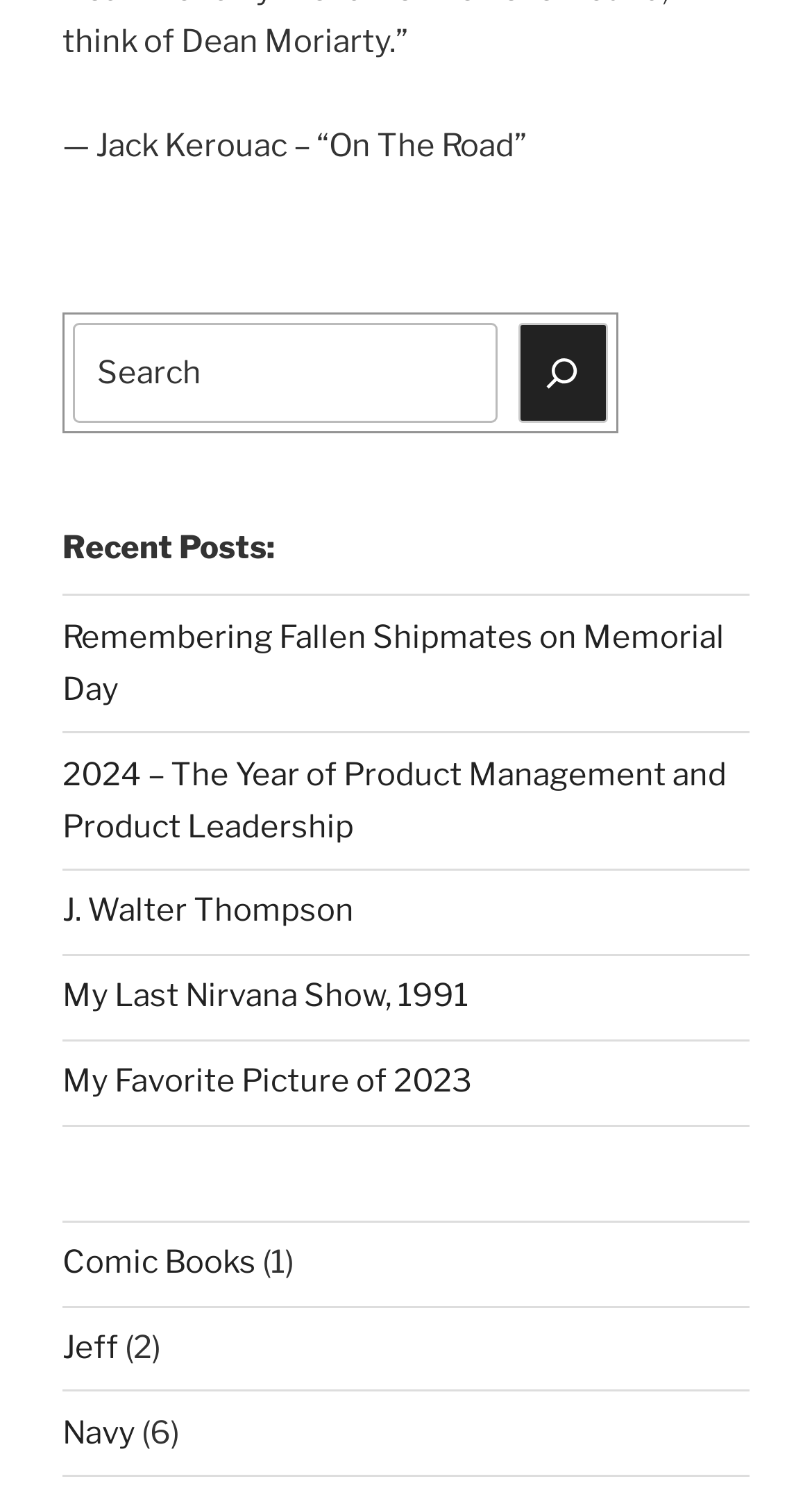Locate the bounding box coordinates of the element's region that should be clicked to carry out the following instruction: "Click on 'Comic Books'". The coordinates need to be four float numbers between 0 and 1, i.e., [left, top, right, bottom].

[0.077, 0.831, 0.315, 0.856]